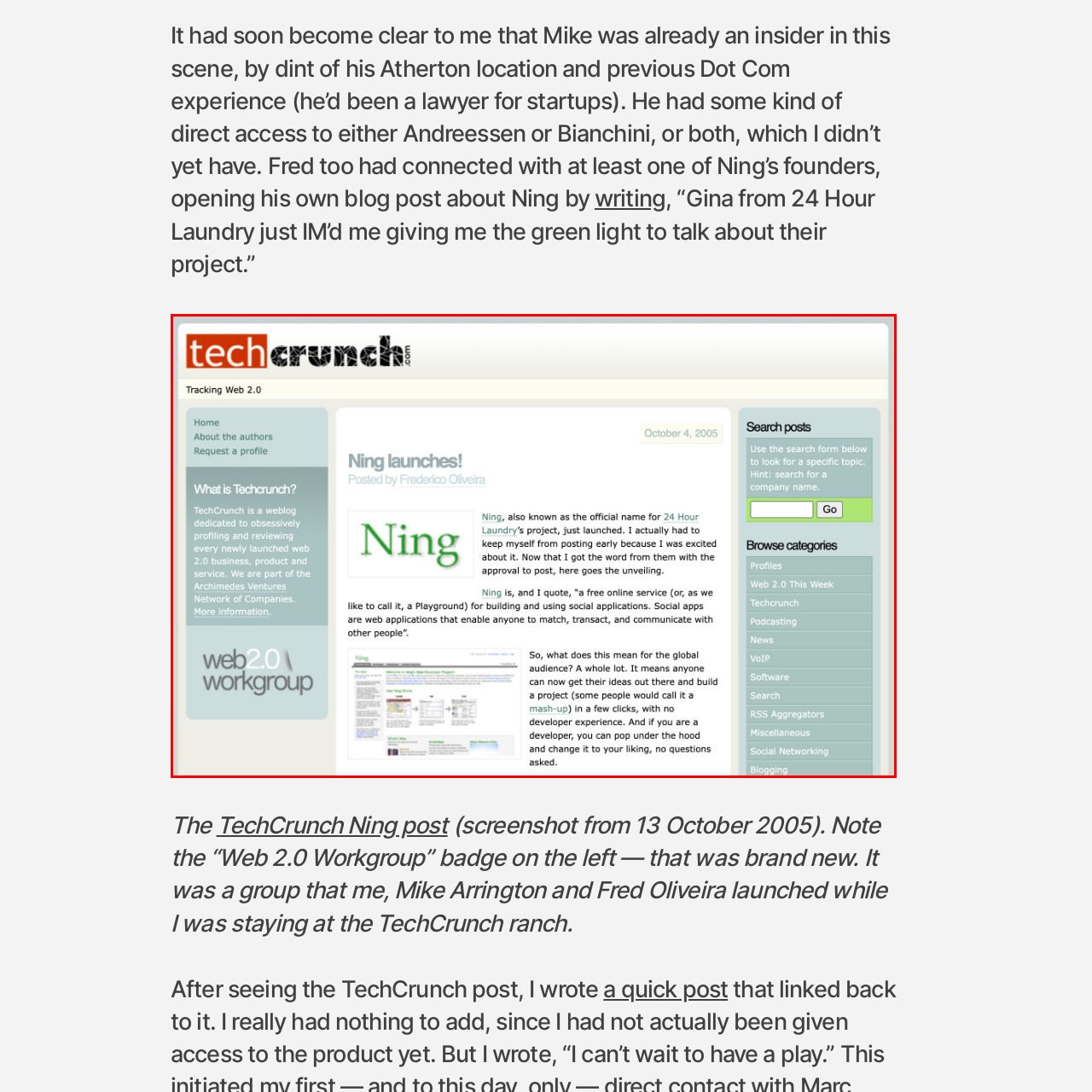Take a close look at the image outlined by the red bounding box and give a detailed response to the subsequent question, with information derived from the image: Who authored the blog post?

According to the caption, the blog post announcing the launch of Ning is authored by Frederico Oliveira, which implies that he is the writer of the post.